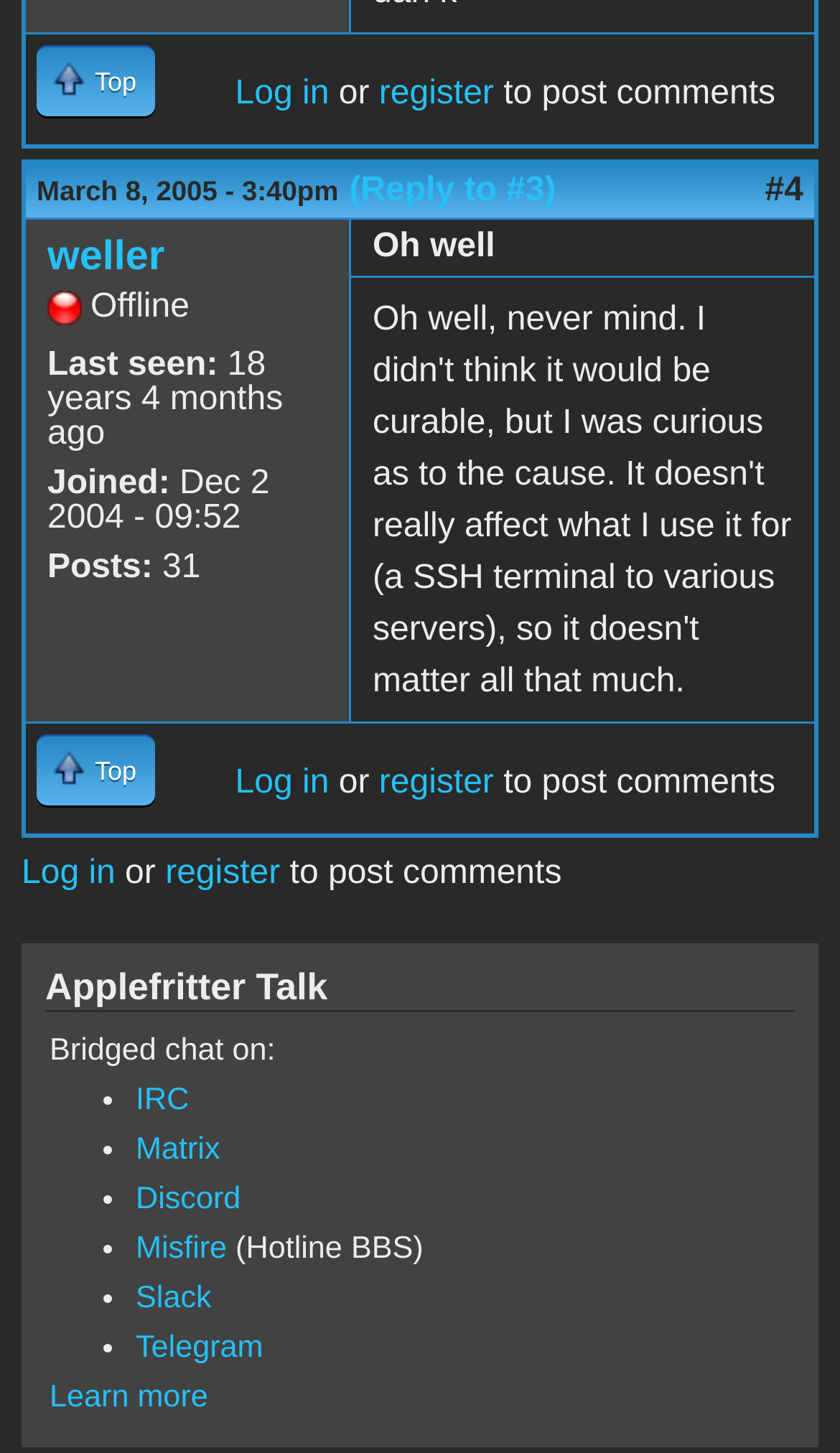Pinpoint the bounding box coordinates of the area that should be clicked to complete the following instruction: "Click on 'Top'". The coordinates must be given as four float numbers between 0 and 1, i.e., [left, top, right, bottom].

[0.044, 0.031, 0.186, 0.08]